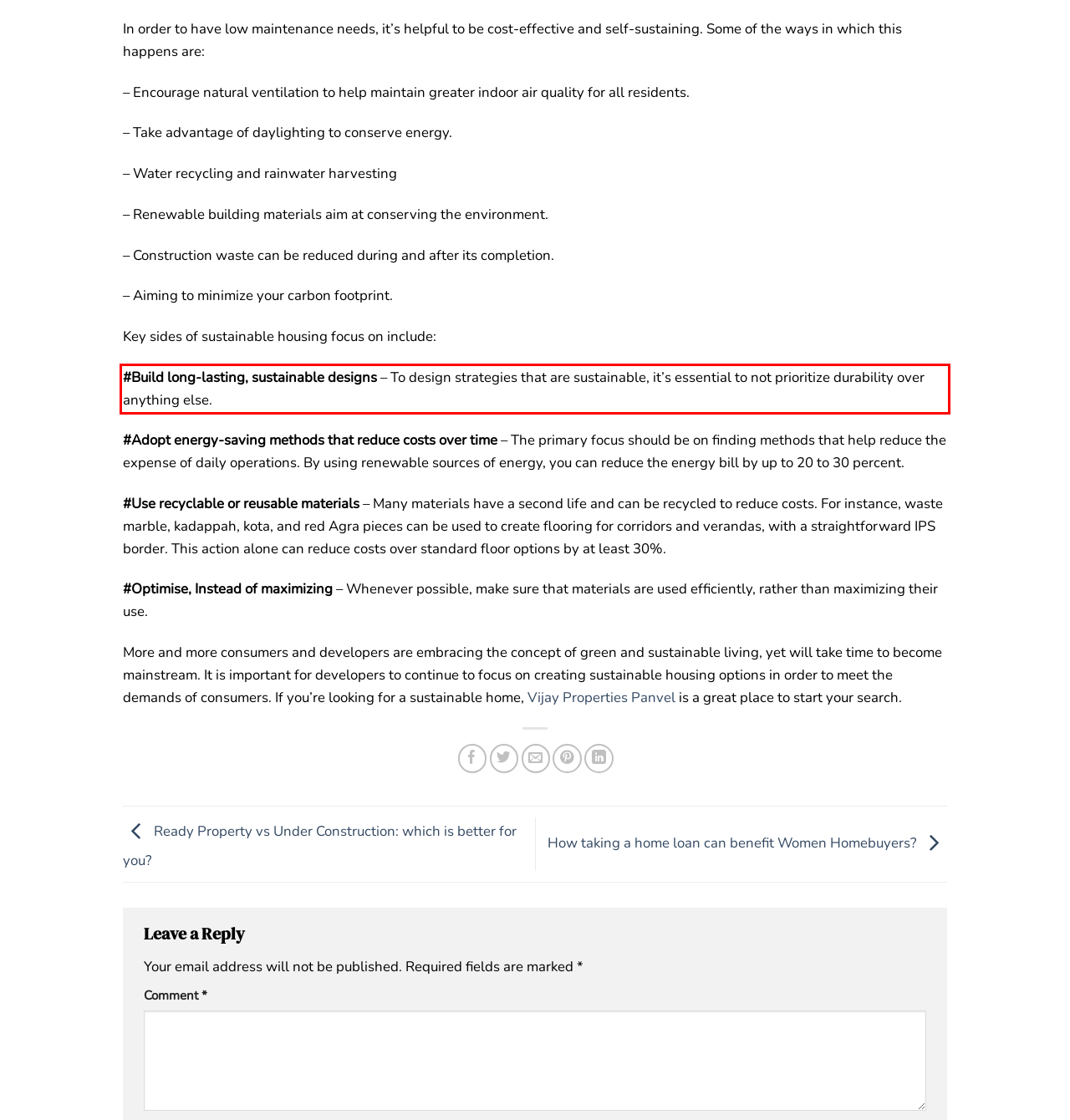You are provided with a screenshot of a webpage that includes a red bounding box. Extract and generate the text content found within the red bounding box.

#Build long-lasting, sustainable designs – To design strategies that are sustainable, it’s essential to not prioritize durability over anything else.